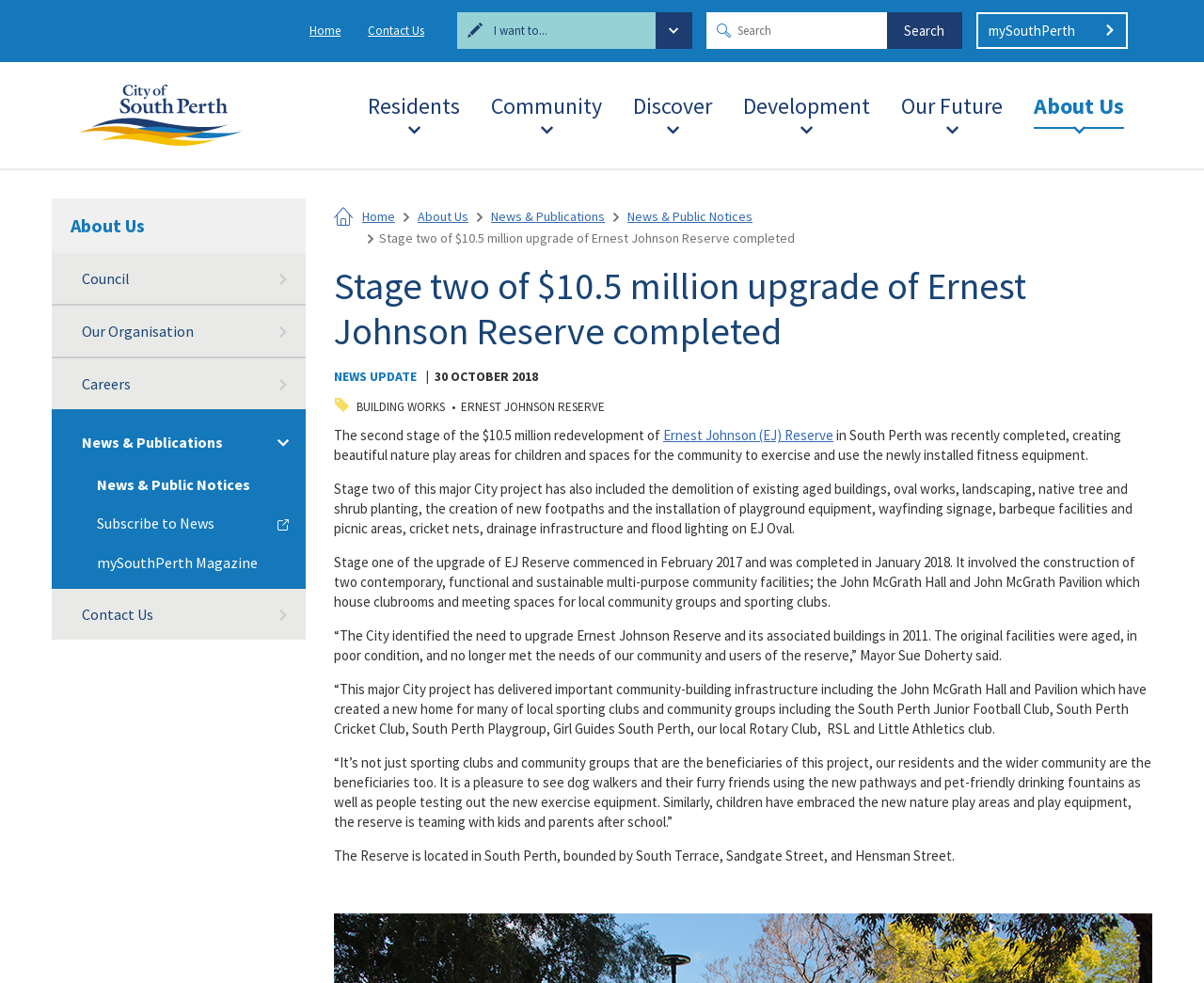Locate the bounding box coordinates of the area you need to click to fulfill this instruction: 'Search for something'. The coordinates must be in the form of four float numbers ranging from 0 to 1: [left, top, right, bottom].

[0.586, 0.012, 0.799, 0.05]